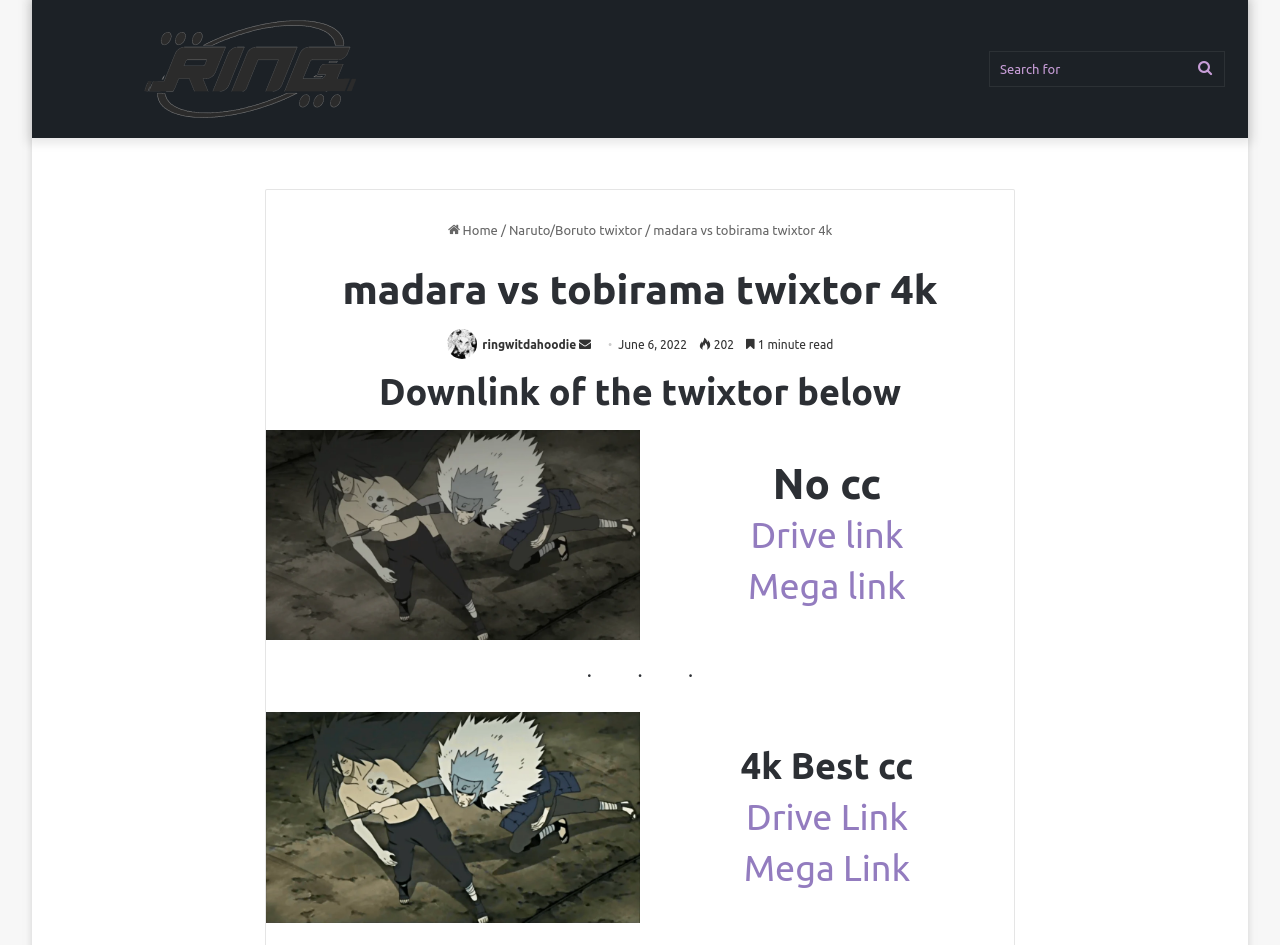Locate the bounding box coordinates for the element described below: "alt="Photo of ringwitdahoodie"". The coordinates must be four float values between 0 and 1, formatted as [left, top, right, bottom].

[0.349, 0.336, 0.375, 0.35]